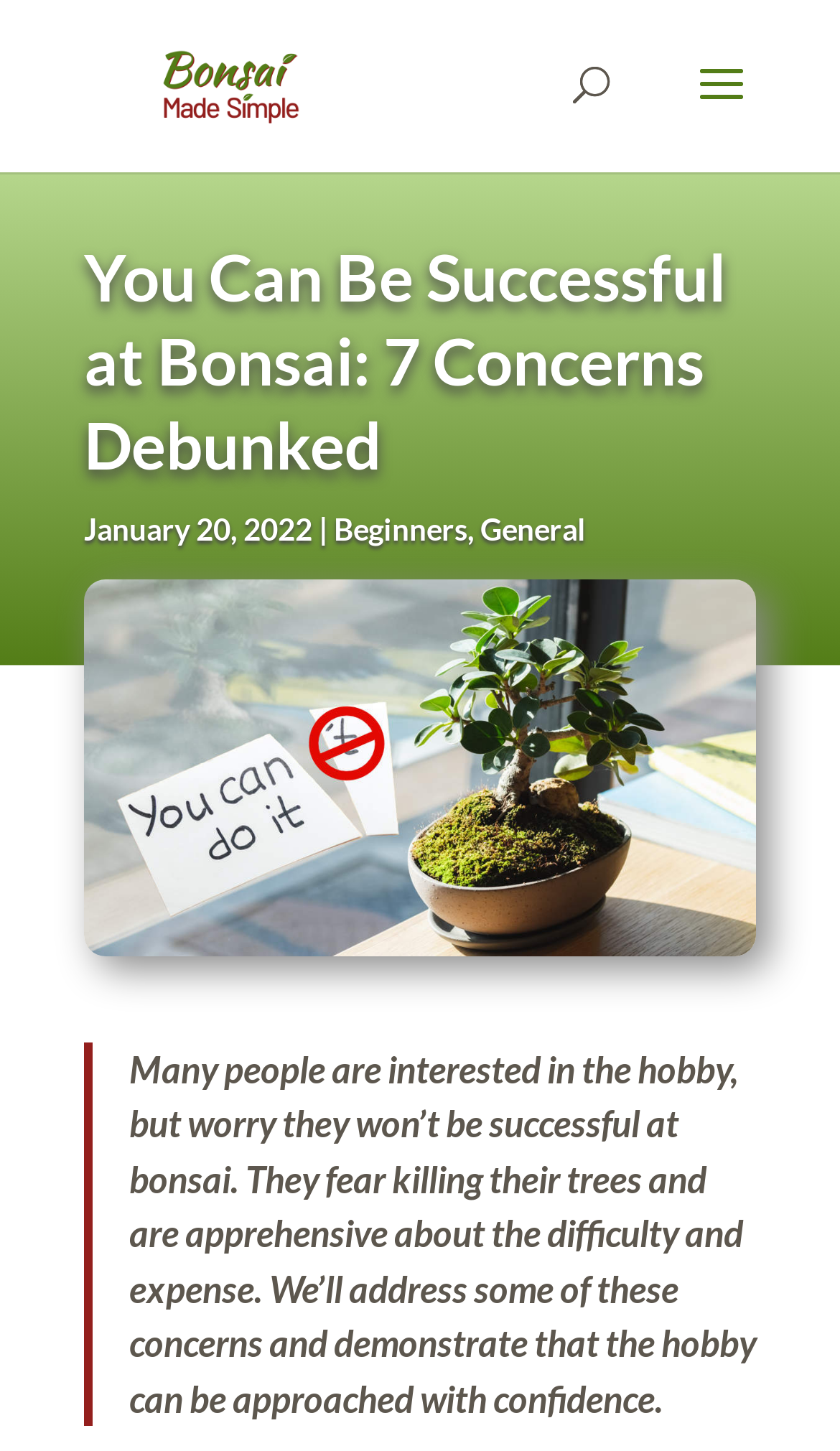Reply to the question below using a single word or brief phrase:
How many categories are there in the top section?

2